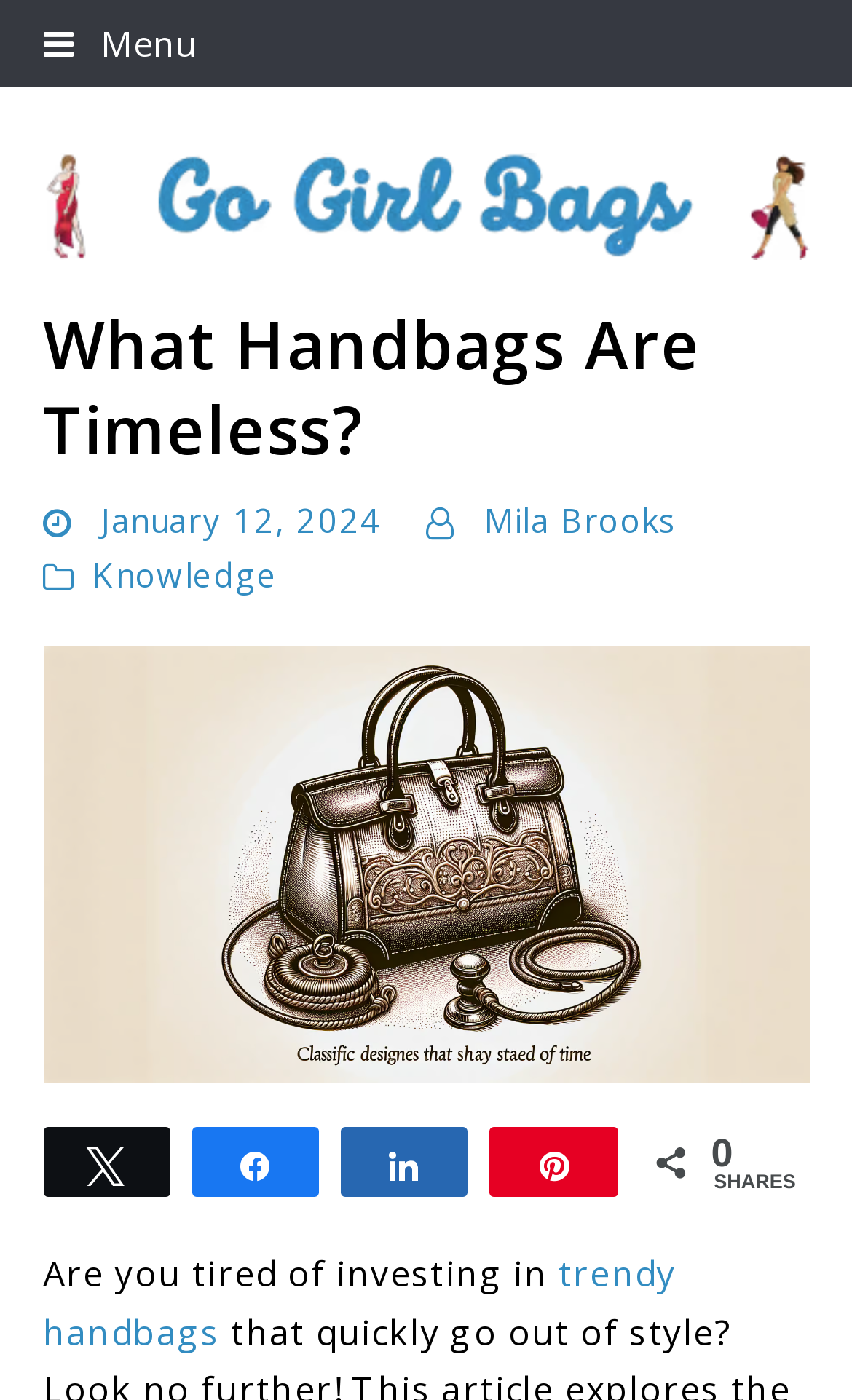Determine the bounding box coordinates of the target area to click to execute the following instruction: "Share the article on Twitter."

[0.053, 0.807, 0.197, 0.854]